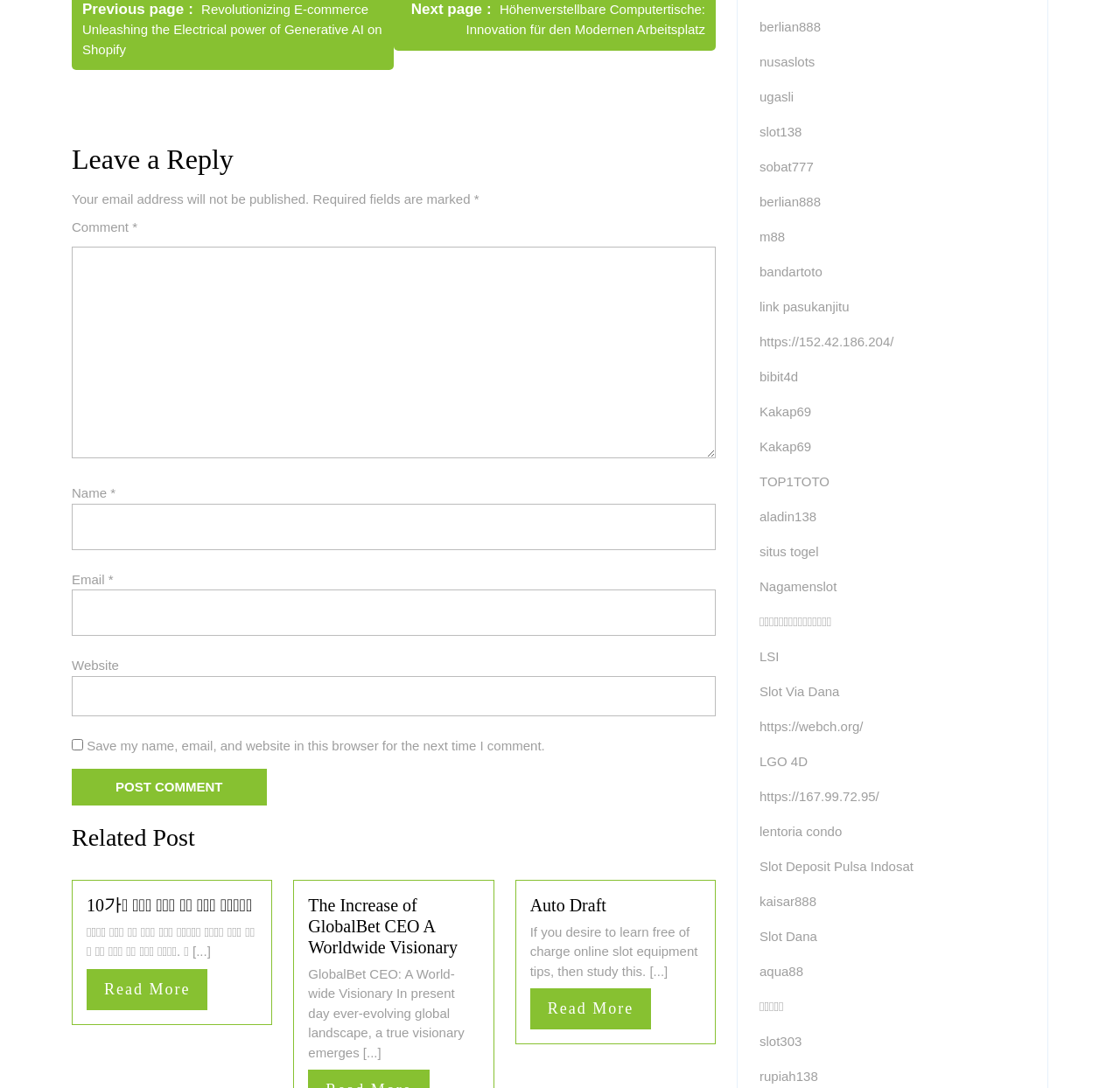Could you highlight the region that needs to be clicked to execute the instruction: "Visit 'berlian888'"?

[0.678, 0.018, 0.733, 0.031]